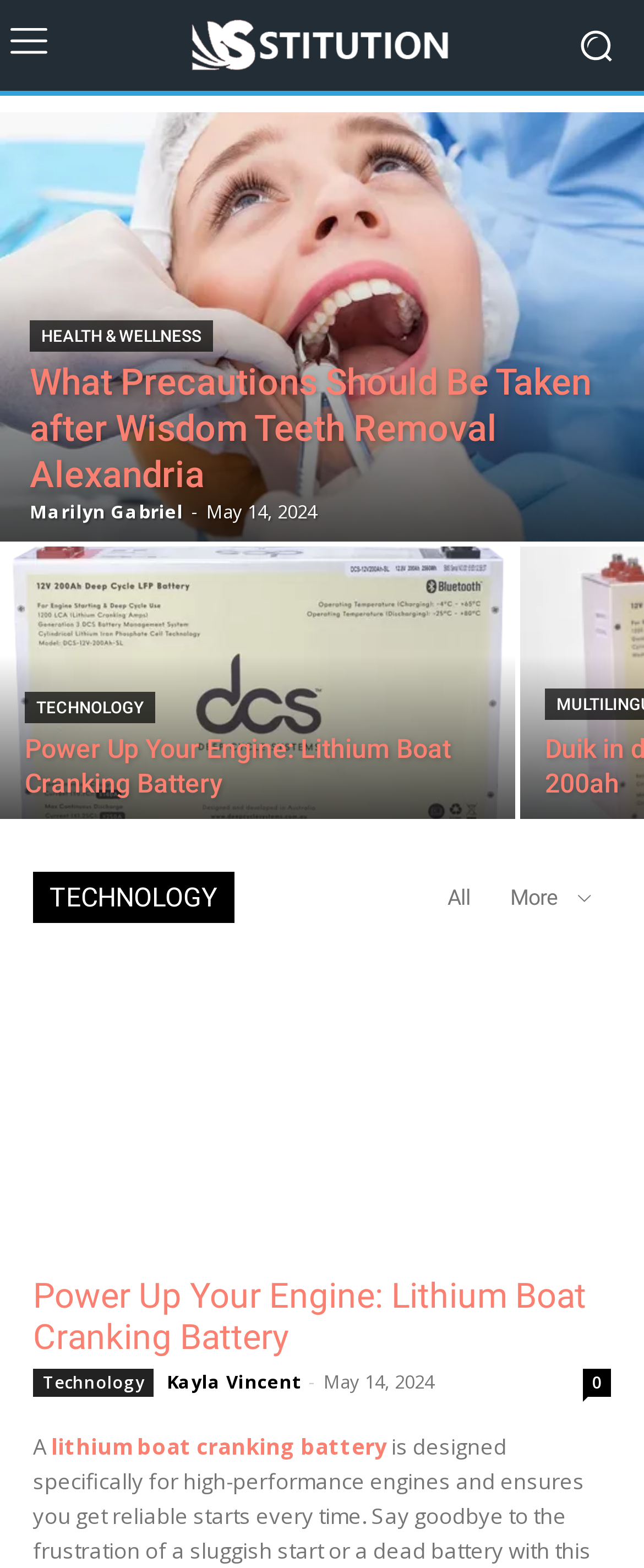Given the description "lithium boat cranking battery", determine the bounding box of the corresponding UI element.

[0.079, 0.913, 0.6, 0.932]